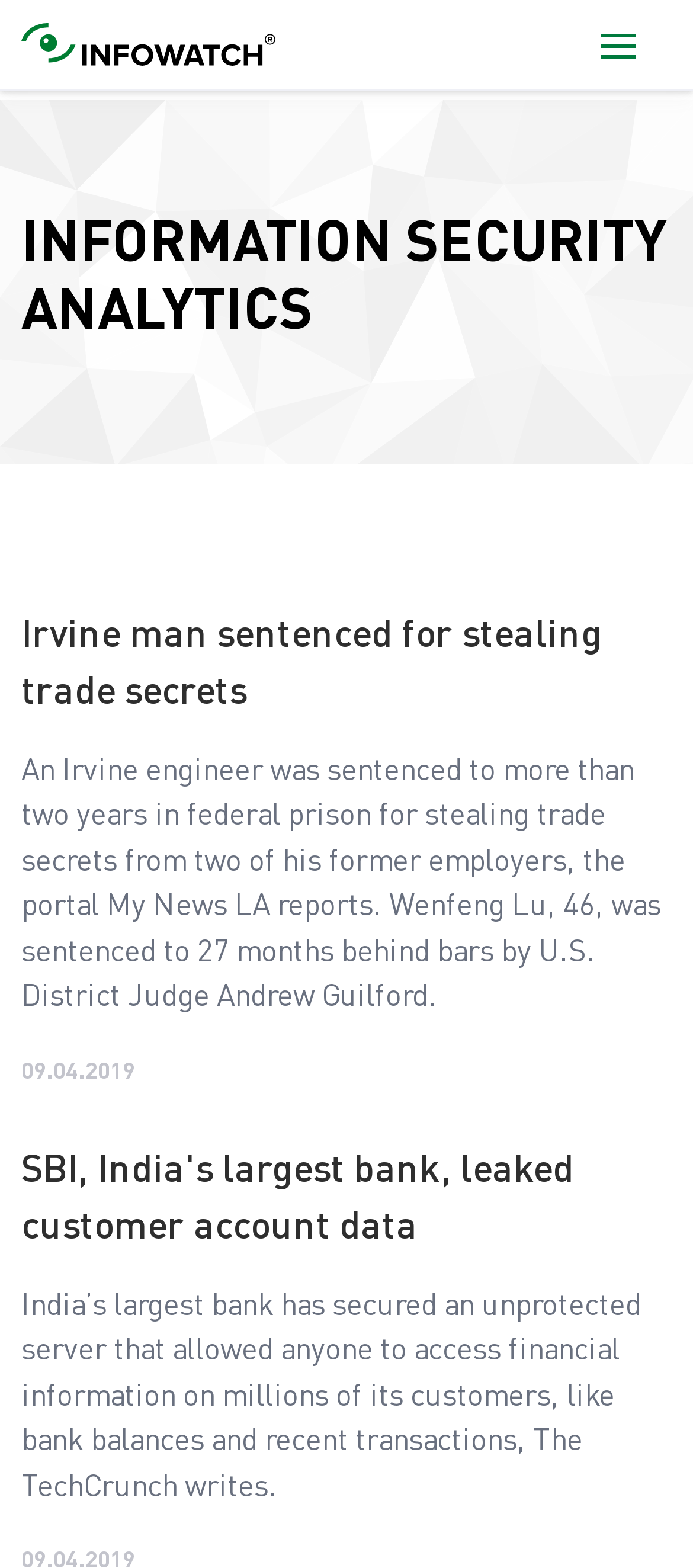What is the topic of the second news article?
Look at the image and answer the question with a single word or phrase.

Bank data leak